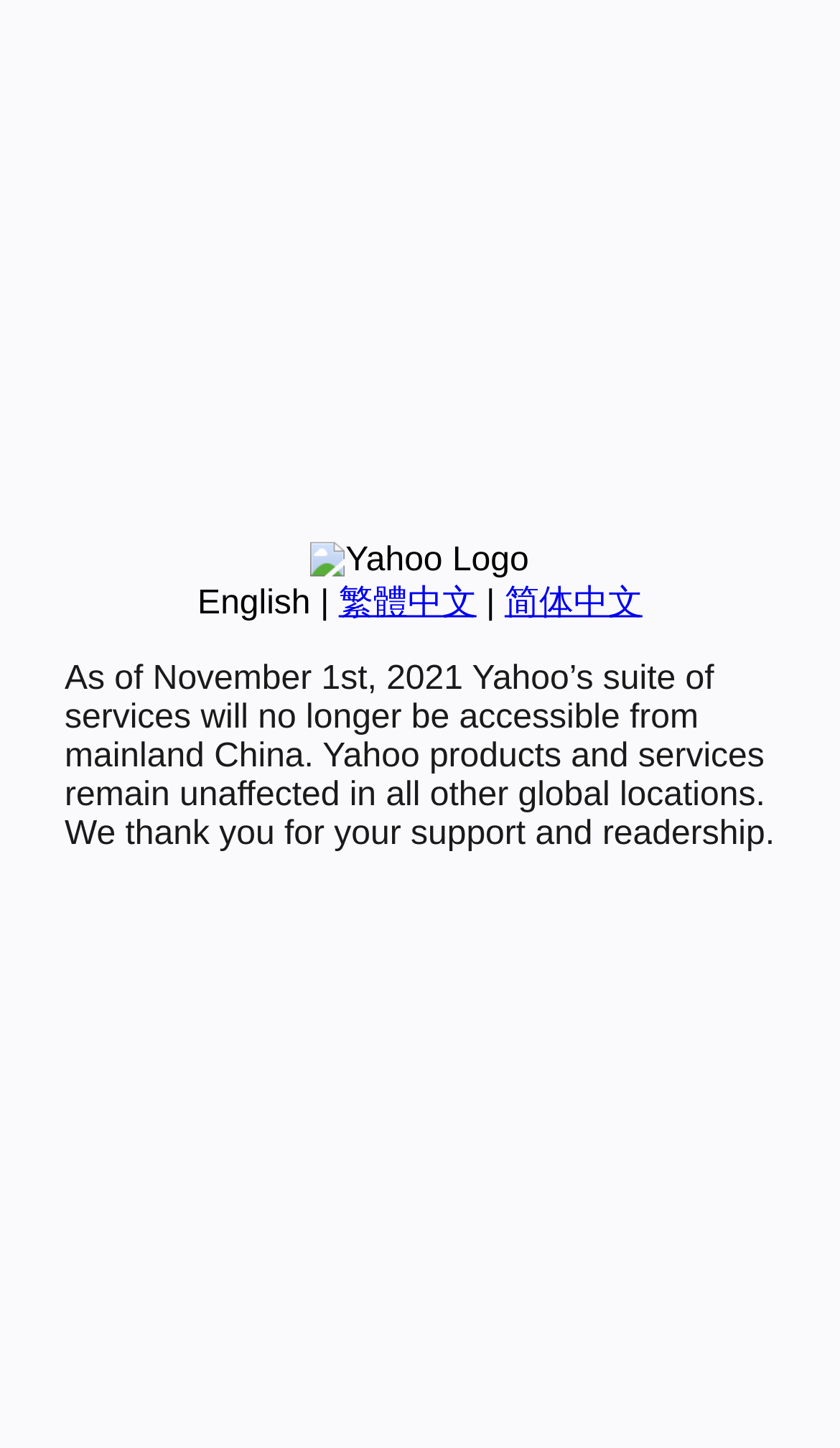Bounding box coordinates are specified in the format (top-left x, top-left y, bottom-right x, bottom-right y). All values are floating point numbers bounded between 0 and 1. Please provide the bounding box coordinate of the region this sentence describes: English

[0.235, 0.404, 0.37, 0.429]